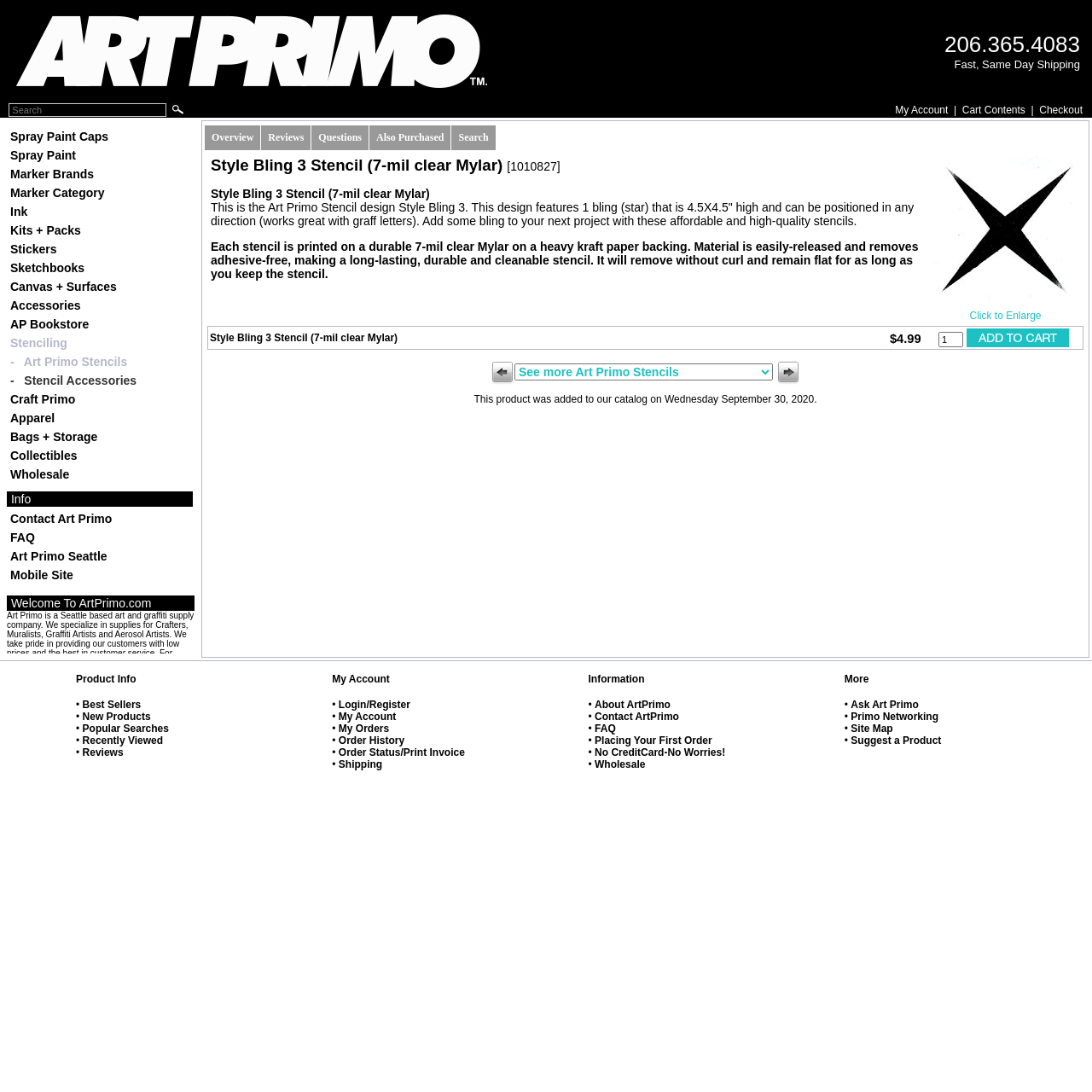Explain the contents of the webpage comprehensively.

The webpage is an online store for art and graffiti supplies, specifically featuring the "Style Bling 3 Stencil" product. At the top, there is a navigation bar with links to "shop for graffiti supplies", "My Account", "Cart Contents", and "Checkout". Below this, there is a search bar and a list of categories, including "Spray Paint Caps", "Marker Brands", and "Stenciling".

The main content of the page is divided into two sections. On the left, there is a detailed description of the "Style Bling 3 Stencil" product, including its features, price, and a "Add to Cart" button. On the right, there is an image of the product, with options to "Click to Enlarge" and view related products.

At the bottom of the page, there is a section with links to "Overview", "Reviews", "Questions", and "Also Purchased" related to the product. Additionally, there is a brief description of the product and its features, as well as a note about when it was added to the catalog.

Throughout the page, there are various links and buttons to navigate to other parts of the website, such as the online graffiti shop, and to view more products or product information.